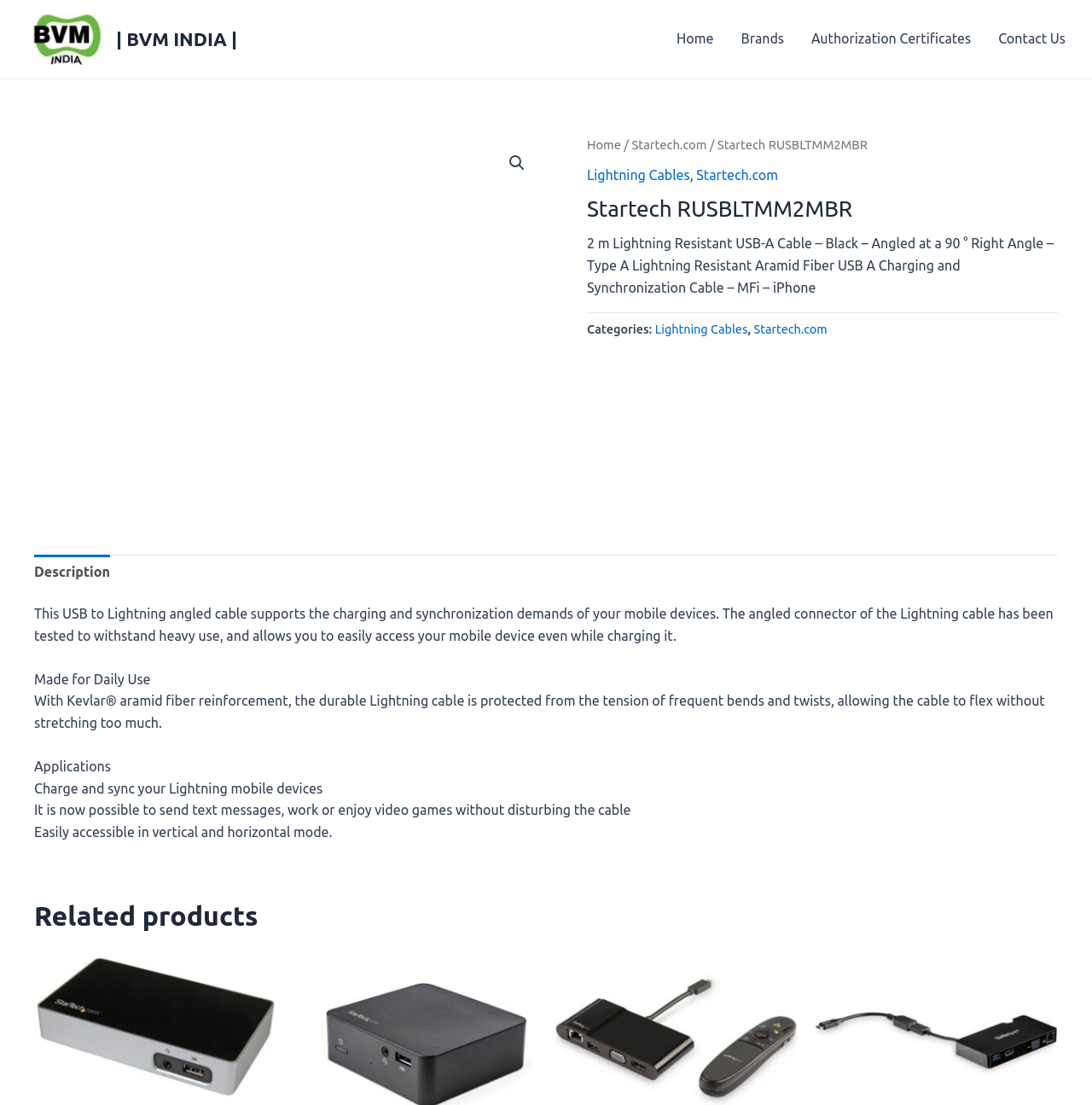Summarize the webpage with intricate details.

This webpage is about a product, specifically a 2-meter Lightning Resistant USB-A Cable, with a focus on its features and benefits. At the top left, there is a logo and a link to "BVM INDIA". On the top right, there is a navigation menu with links to "Home", "Brands", "Authorization Certificates", and "Contact Us". Below the navigation menu, there is a search icon and a breadcrumb navigation showing the path "Home / Startech.com / Startech RUSBLTMM2MBR".

The main content of the page is divided into sections. The first section has a heading "Startech RUSBLTMM2MBR" and a detailed product description, which mentions the product's features, such as its length, material, and compatibility. Below this section, there are links to categories, including "Lightning Cables" and "Startech.com".

The next section is a tab list with a single tab "Description" selected by default. The tab panel contains a detailed product description, highlighting the cable's durability, flexibility, and applications. The description is divided into subheadings, including "Made for Daily Use" and "Applications", and lists the benefits of using the cable, such as easy access to mobile devices while charging.

At the bottom of the page, there is a section with a heading "Related products".